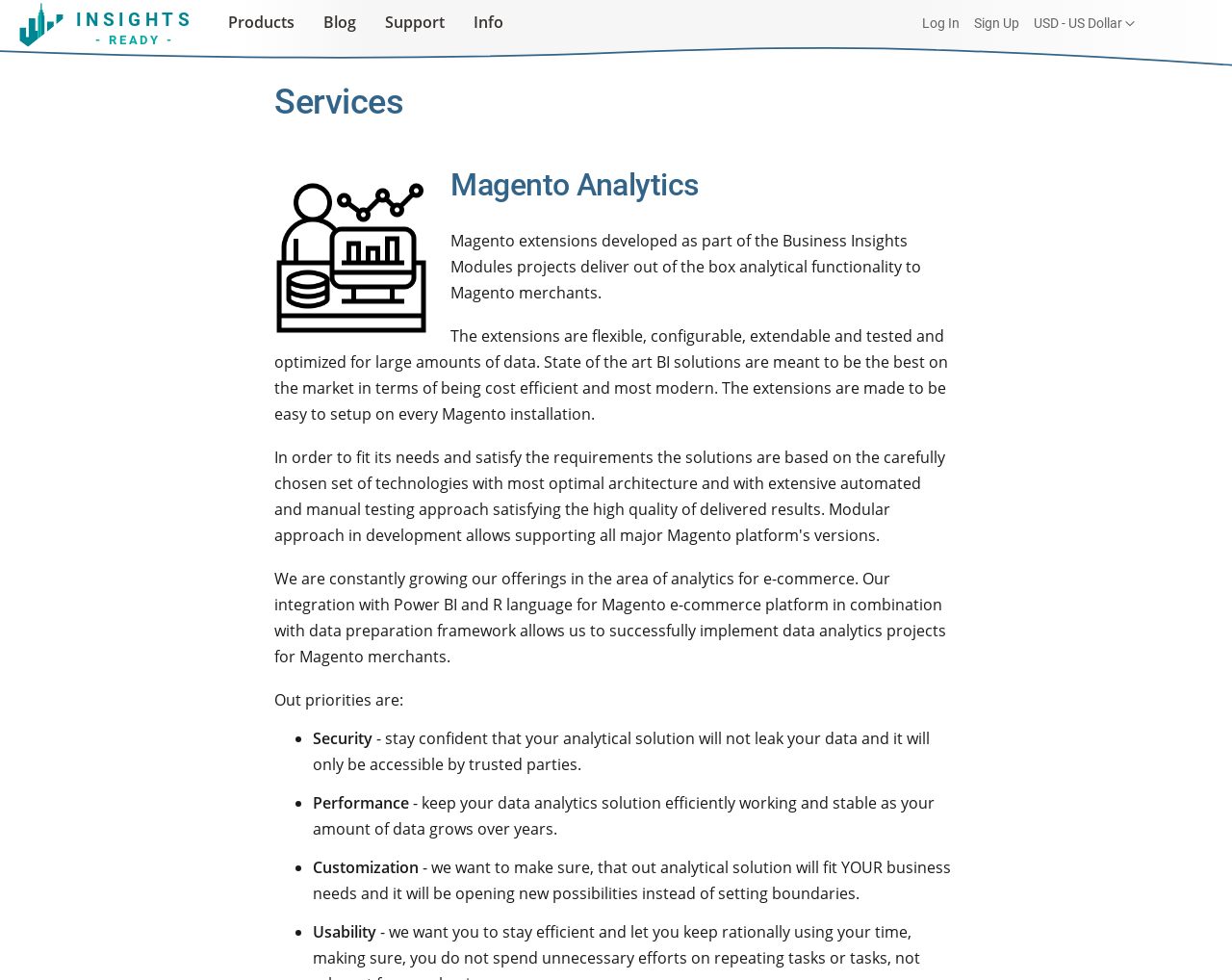What is the company's approach to data analytics?
Answer with a single word or phrase by referring to the visual content.

Cost-efficient and modern